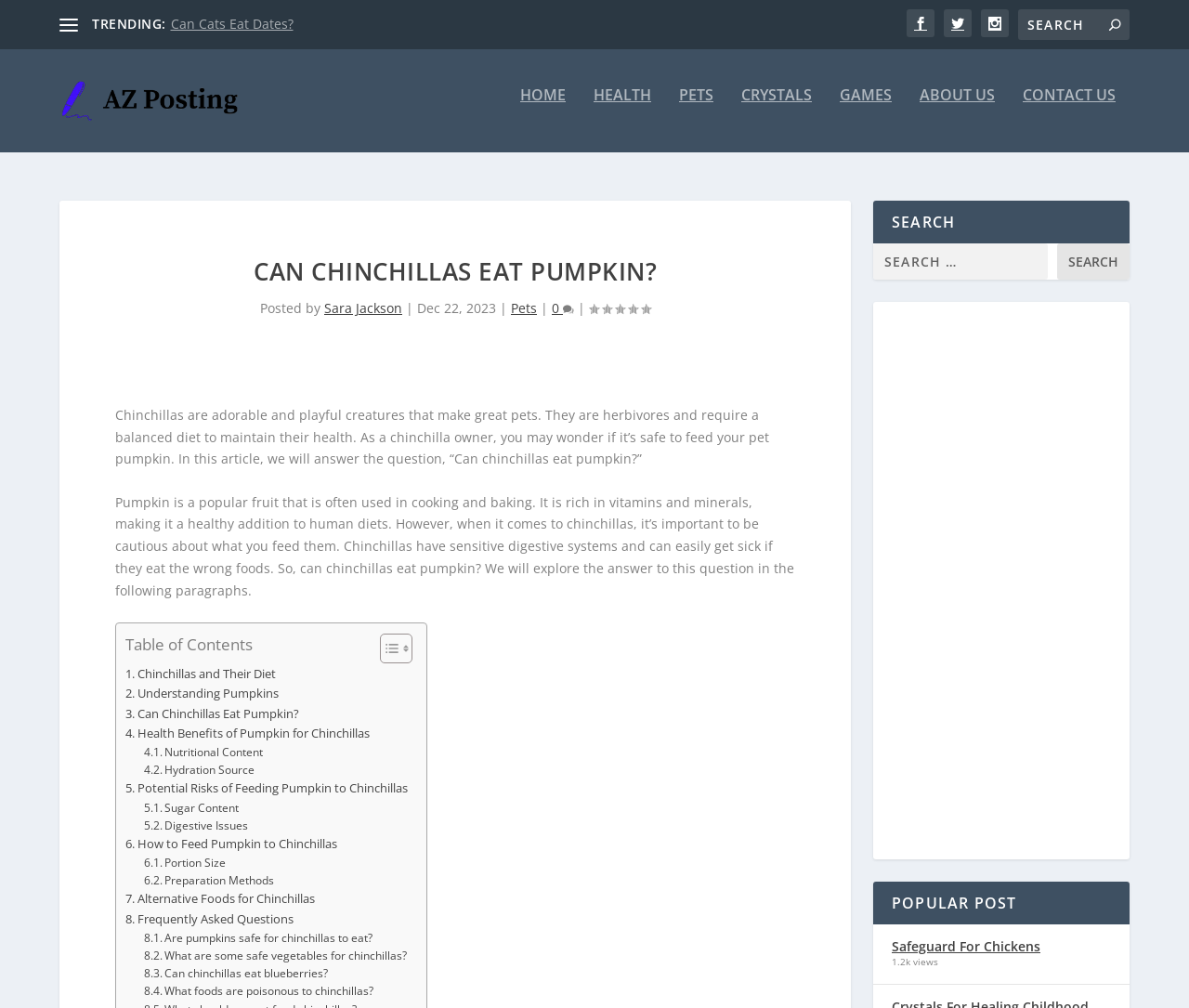How many trending links are there on the webpage?
Based on the image content, provide your answer in one word or a short phrase.

1